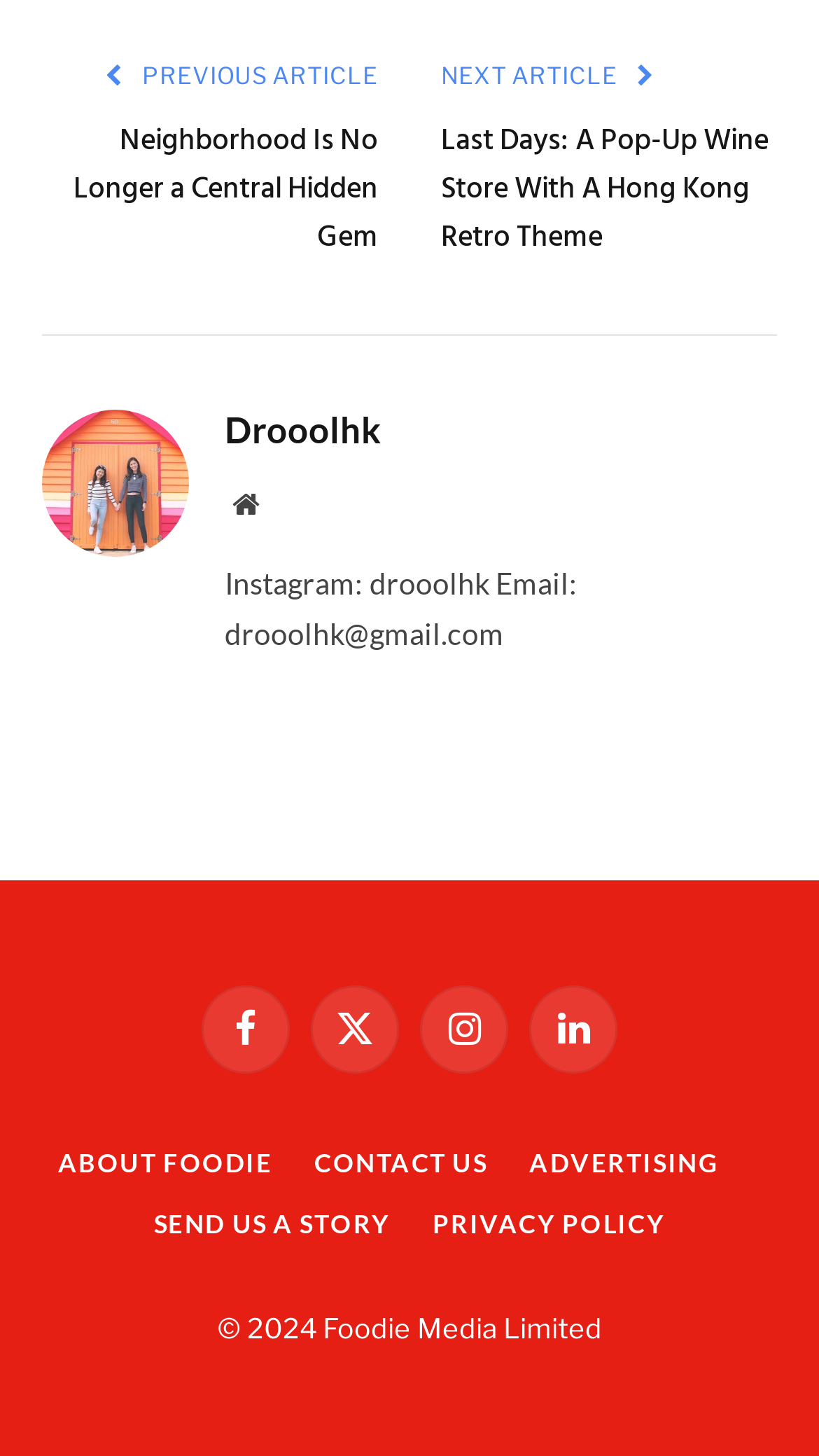Bounding box coordinates are given in the format (top-left x, top-left y, bottom-right x, bottom-right y). All values should be floating point numbers between 0 and 1. Provide the bounding box coordinate for the UI element described as: Send Us A Story

[0.188, 0.83, 0.477, 0.852]